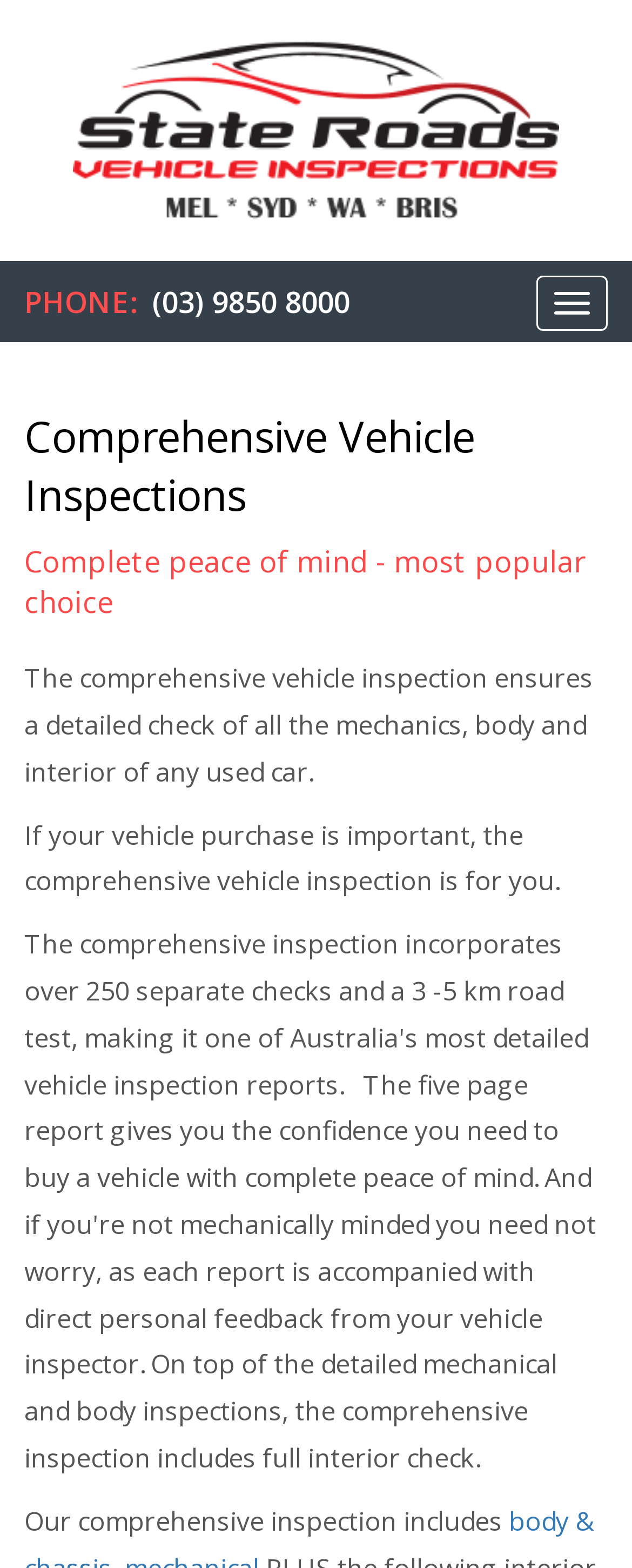Identify the bounding box for the UI element described as: "alt="car inspection" title="car inspection"". The coordinates should be four float numbers between 0 and 1, i.e., [left, top, right, bottom].

[0.115, 0.07, 0.885, 0.093]